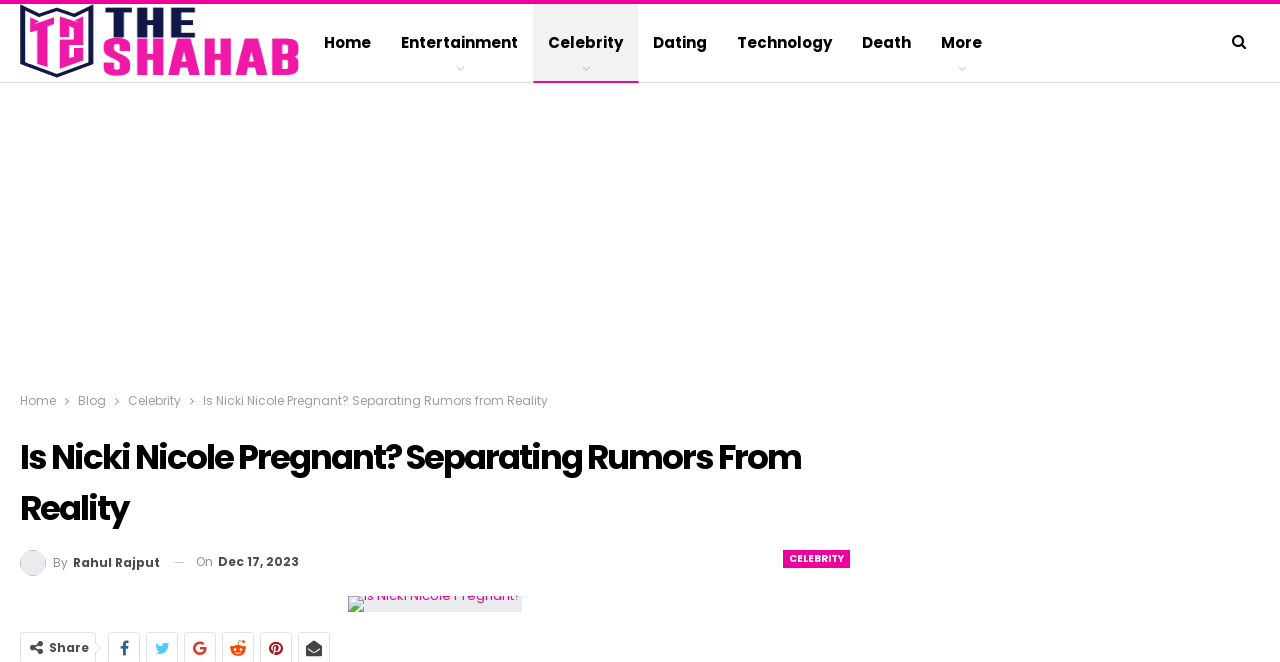Indicate the bounding box coordinates of the element that needs to be clicked to satisfy the following instruction: "Click on the 'Home' link". The coordinates should be four float numbers between 0 and 1, i.e., [left, top, right, bottom].

[0.242, 0.006, 0.302, 0.124]